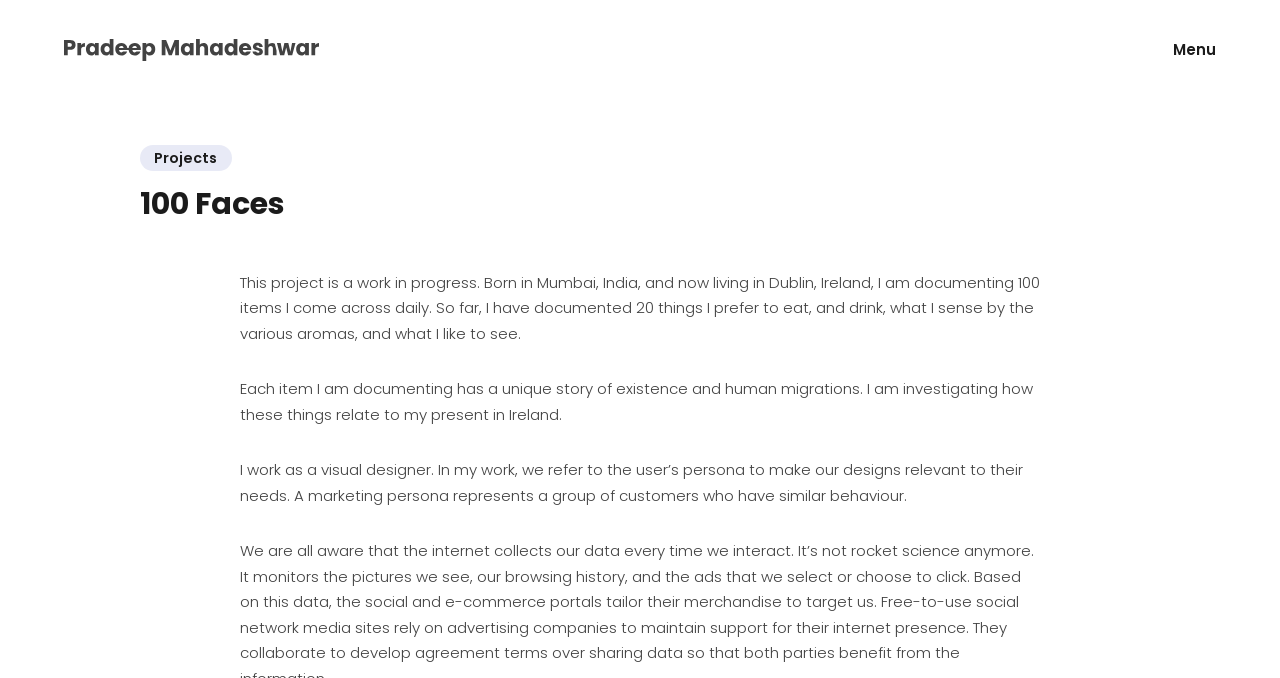Look at the image and write a detailed answer to the question: 
What is the name of the artist?

I found the answer by looking at the link element with the text 'Pradeep Mahadeshwar' which is located at the top left of the page, and it seems to be the name of the artist.